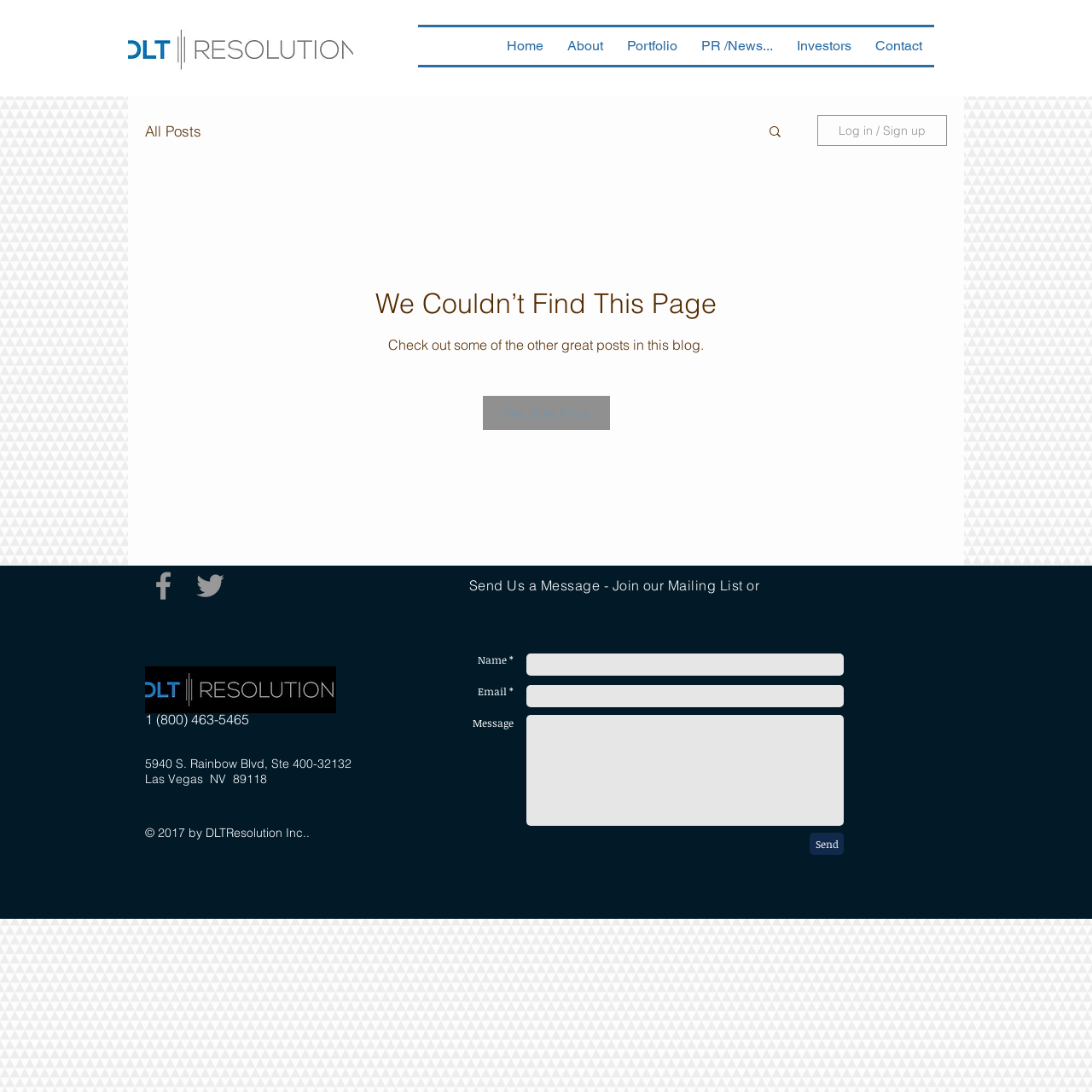Kindly provide the bounding box coordinates of the section you need to click on to fulfill the given instruction: "Read the blog post about 'Buying a New Residential Garage Door'".

None